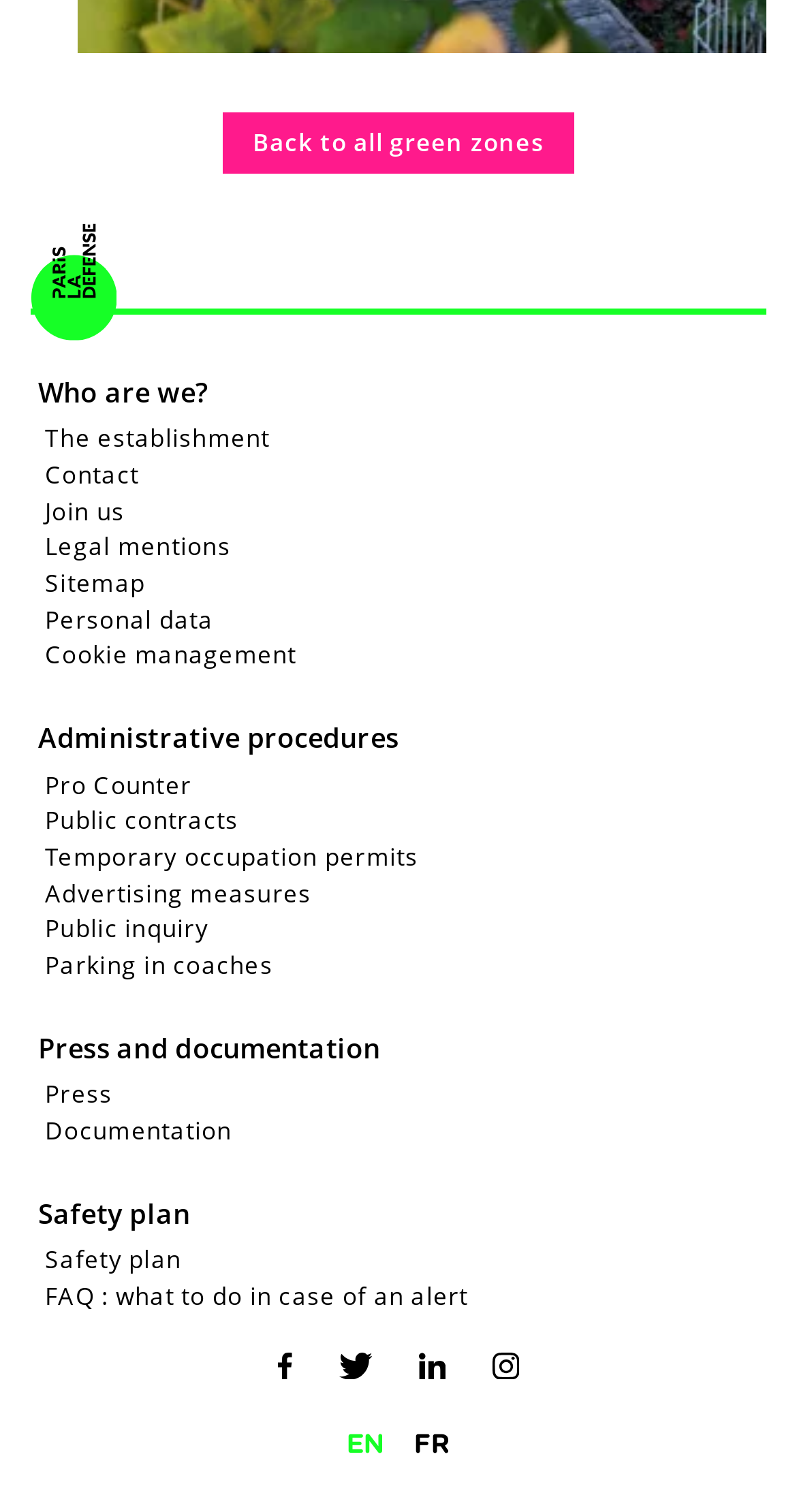Please specify the coordinates of the bounding box for the element that should be clicked to carry out this instruction: "Learn about the establishment". The coordinates must be four float numbers between 0 and 1, formatted as [left, top, right, bottom].

[0.048, 0.274, 0.348, 0.305]